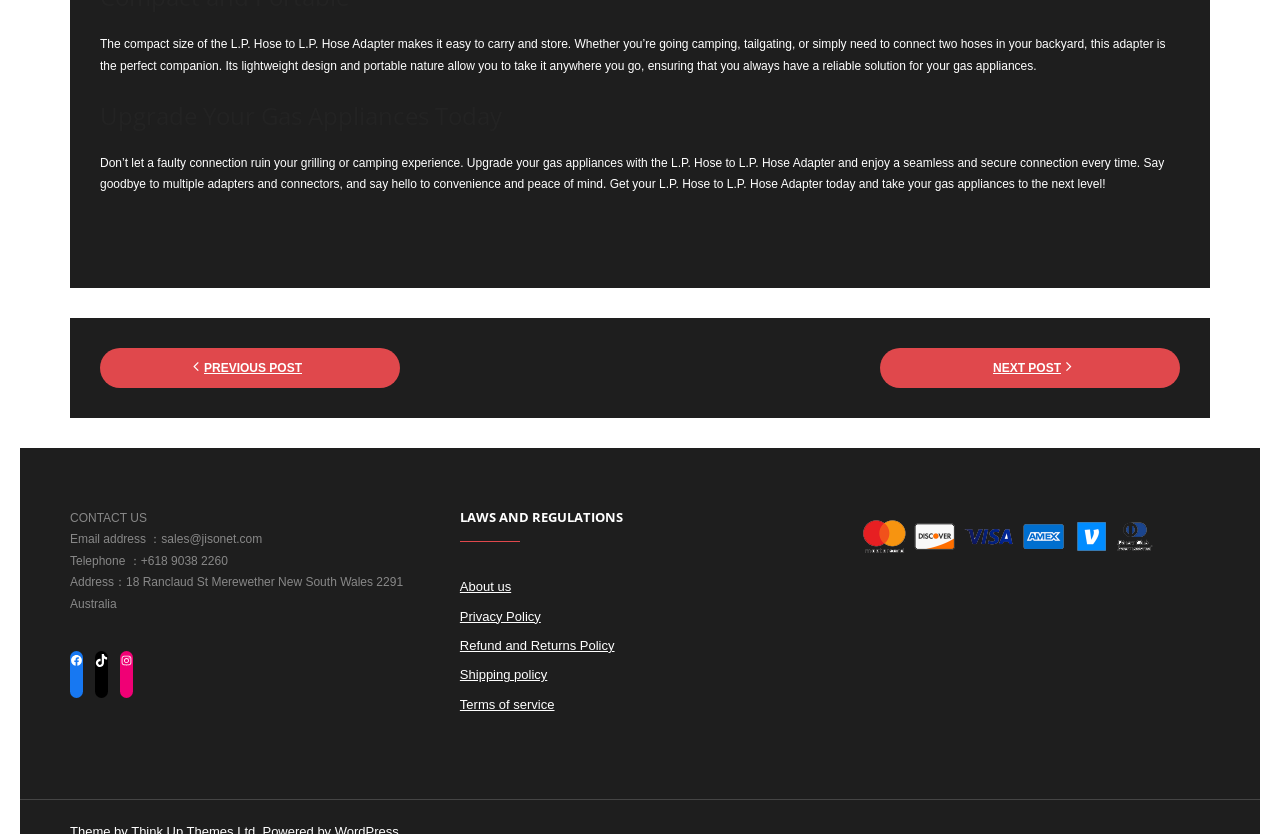Identify the bounding box for the described UI element. Provide the coordinates in (top-left x, top-left y, bottom-right x, bottom-right y) format with values ranging from 0 to 1: About us

[0.359, 0.688, 0.399, 0.719]